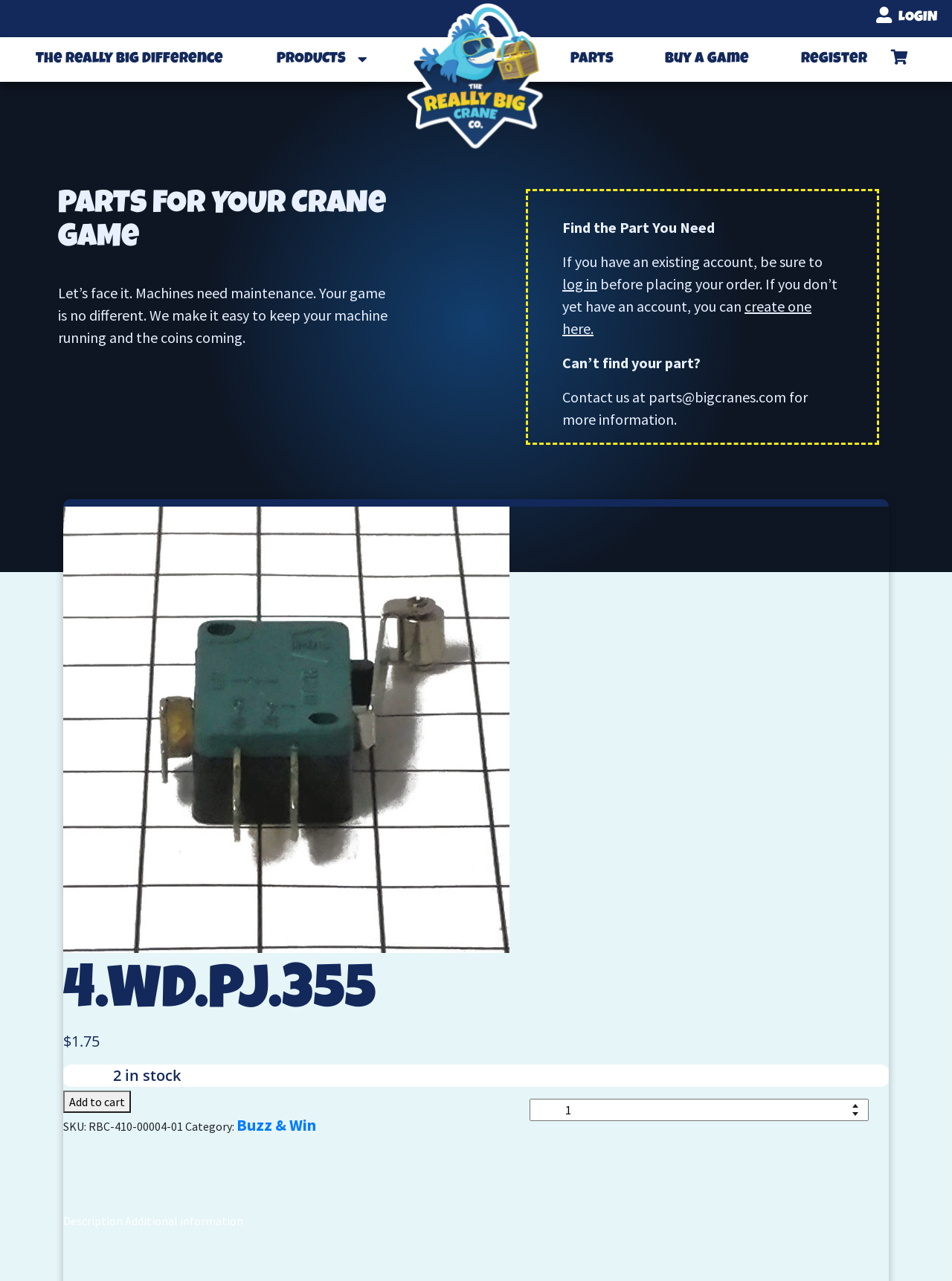Identify the bounding box coordinates necessary to click and complete the given instruction: "View The Really Big Difference".

[0.027, 0.028, 0.246, 0.064]